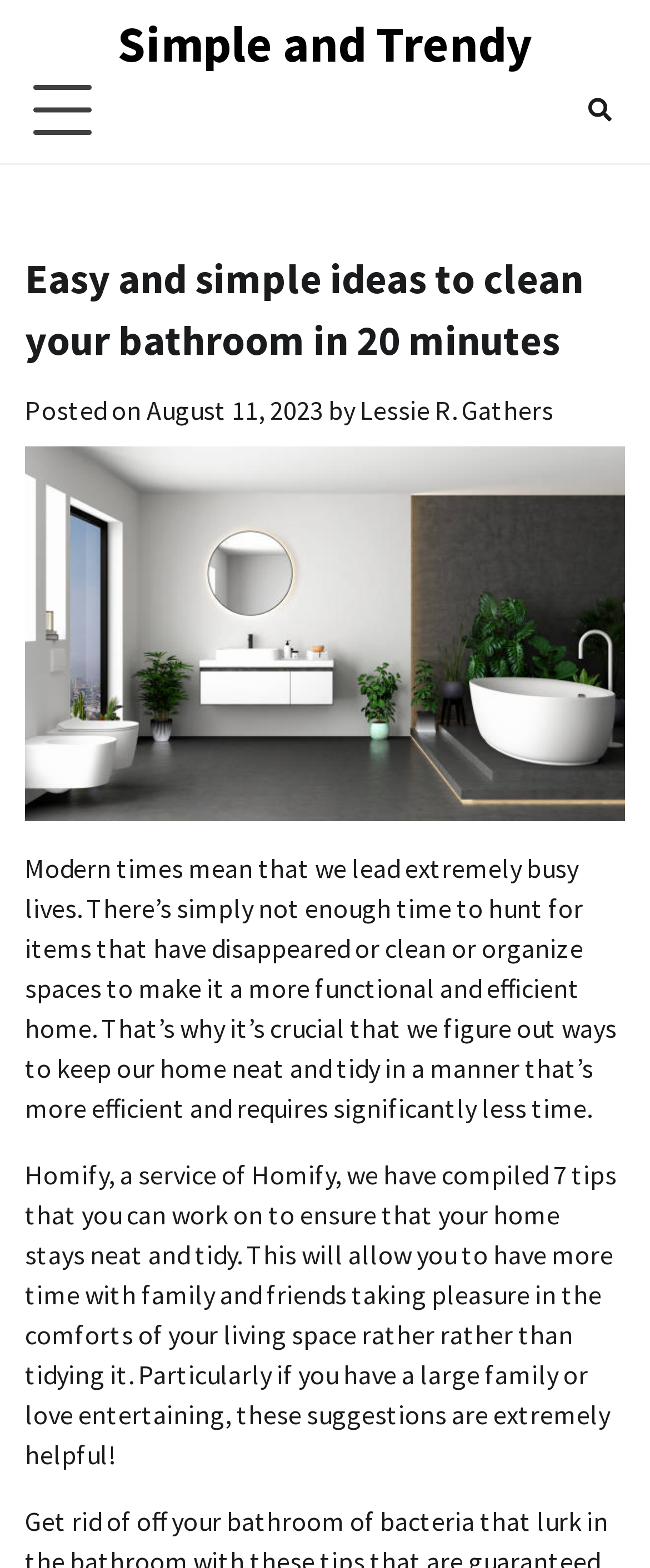Please extract the webpage's main title and generate its text content.

Easy and simple ideas to clean your bathroom in 20 minutes